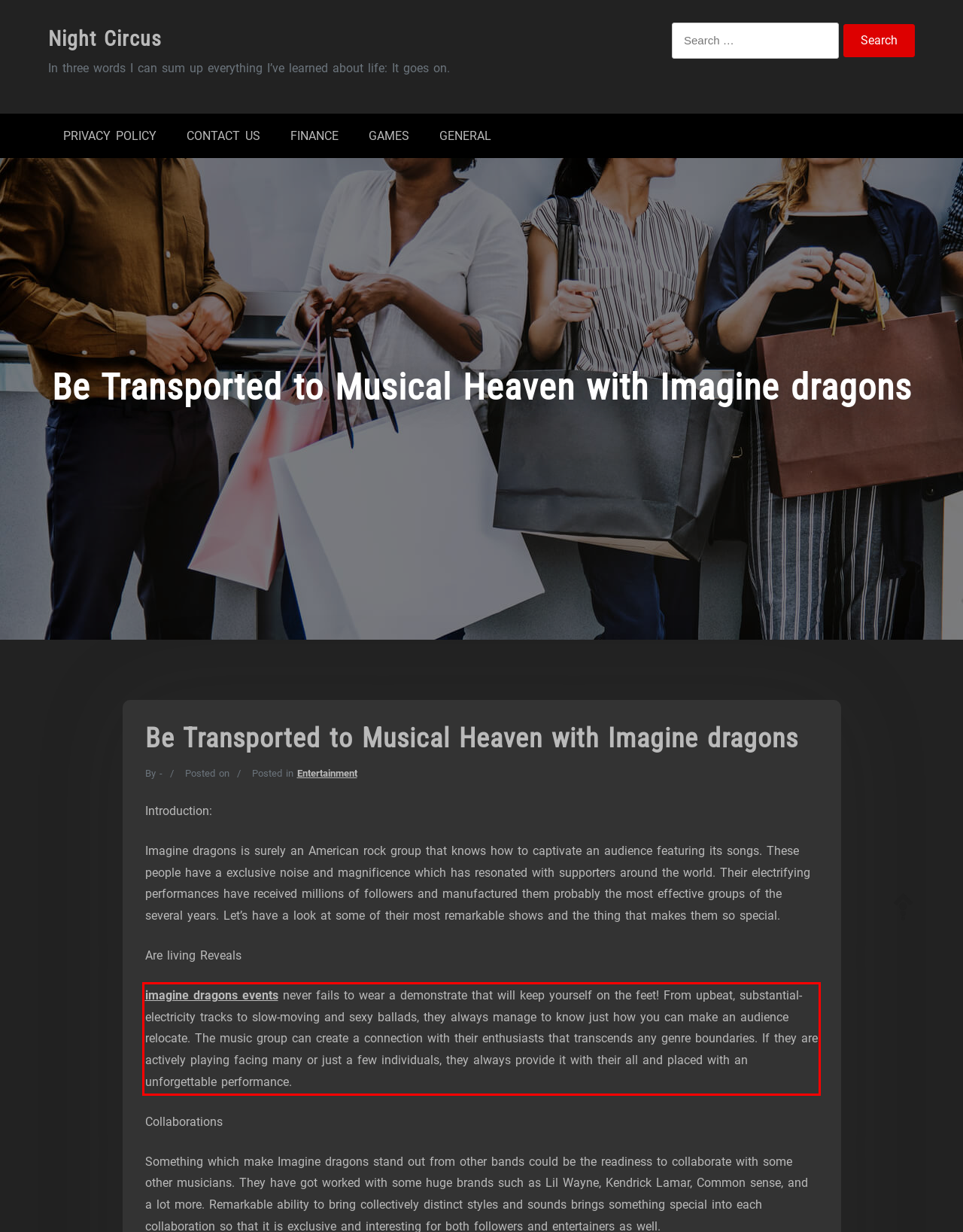Given a screenshot of a webpage, locate the red bounding box and extract the text it encloses.

imagine dragons events never fails to wear a demonstrate that will keep yourself on the feet! From upbeat, substantial-electricity tracks to slow-moving and sexy ballads, they always manage to know just how you can make an audience relocate. The music group can create a connection with their enthusiasts that transcends any genre boundaries. If they are actively playing facing many or just a few individuals, they always provide it with their all and placed with an unforgettable performance.